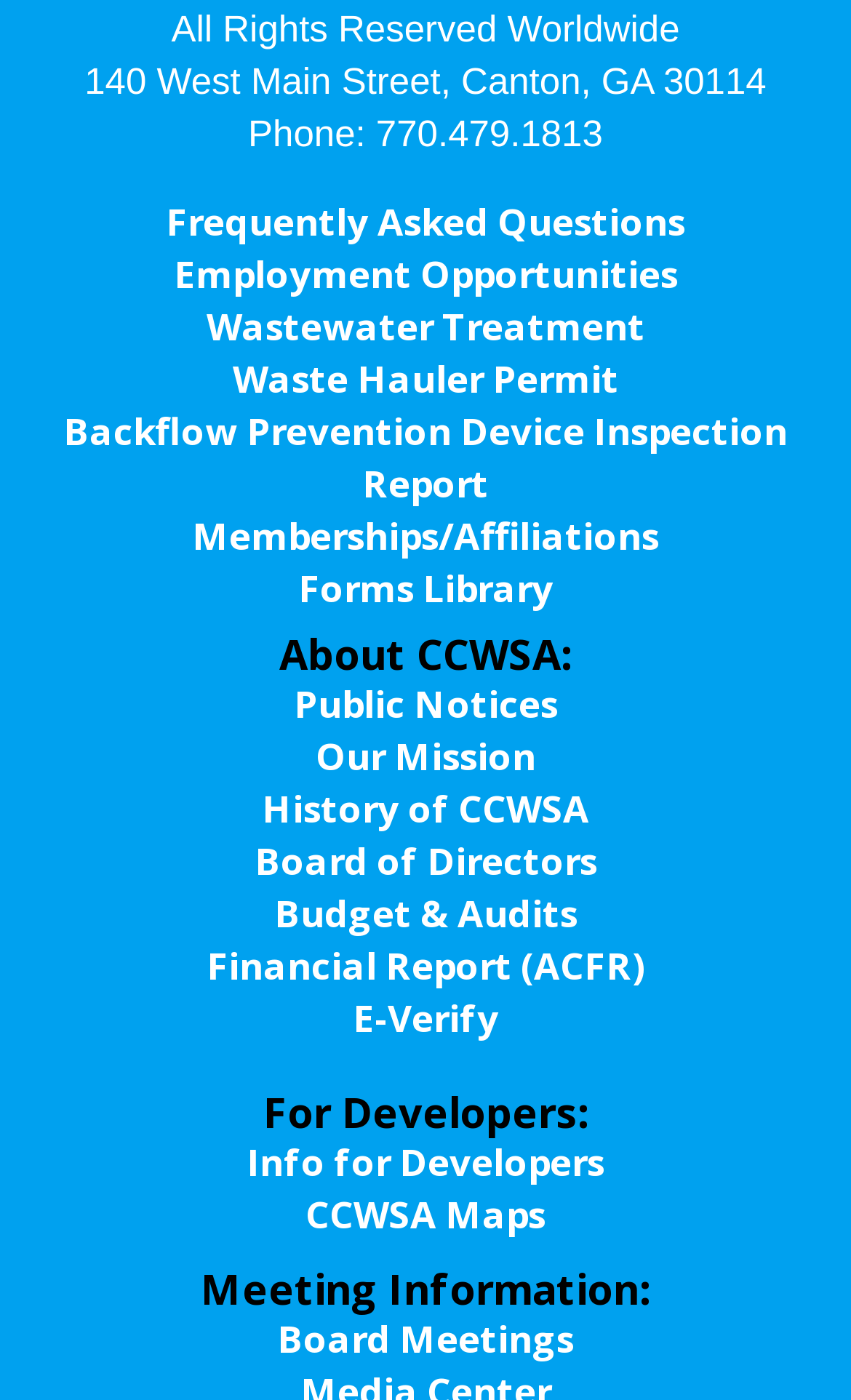Using the description: "E-Verify", determine the UI element's bounding box coordinates. Ensure the coordinates are in the format of four float numbers between 0 and 1, i.e., [left, top, right, bottom].

[0.414, 0.71, 0.586, 0.746]